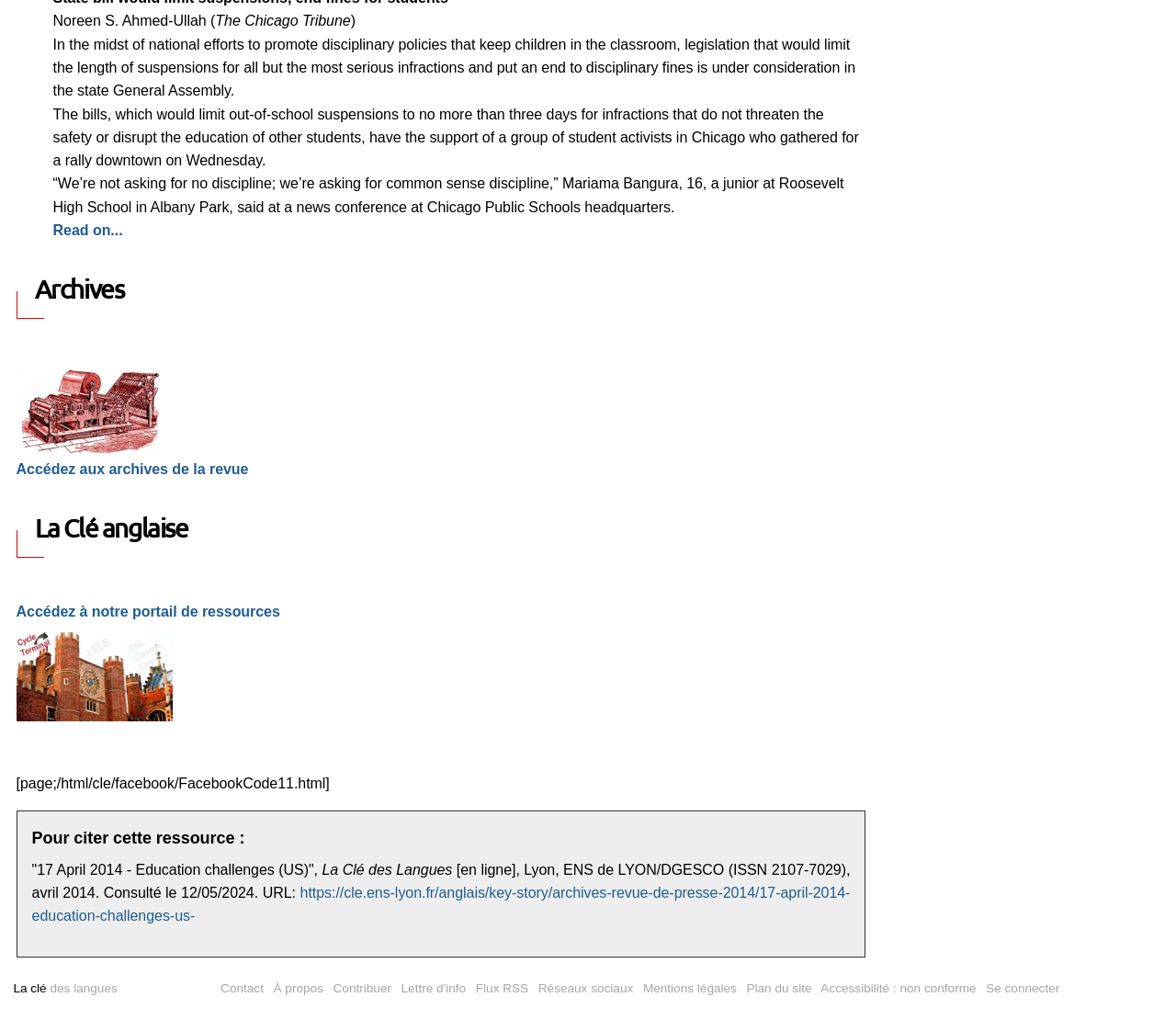Please locate the bounding box coordinates of the element that needs to be clicked to achieve the following instruction: "Consult the original source". The coordinates should be four float numbers between 0 and 1, i.e., [left, top, right, bottom].

[0.027, 0.867, 0.723, 0.905]